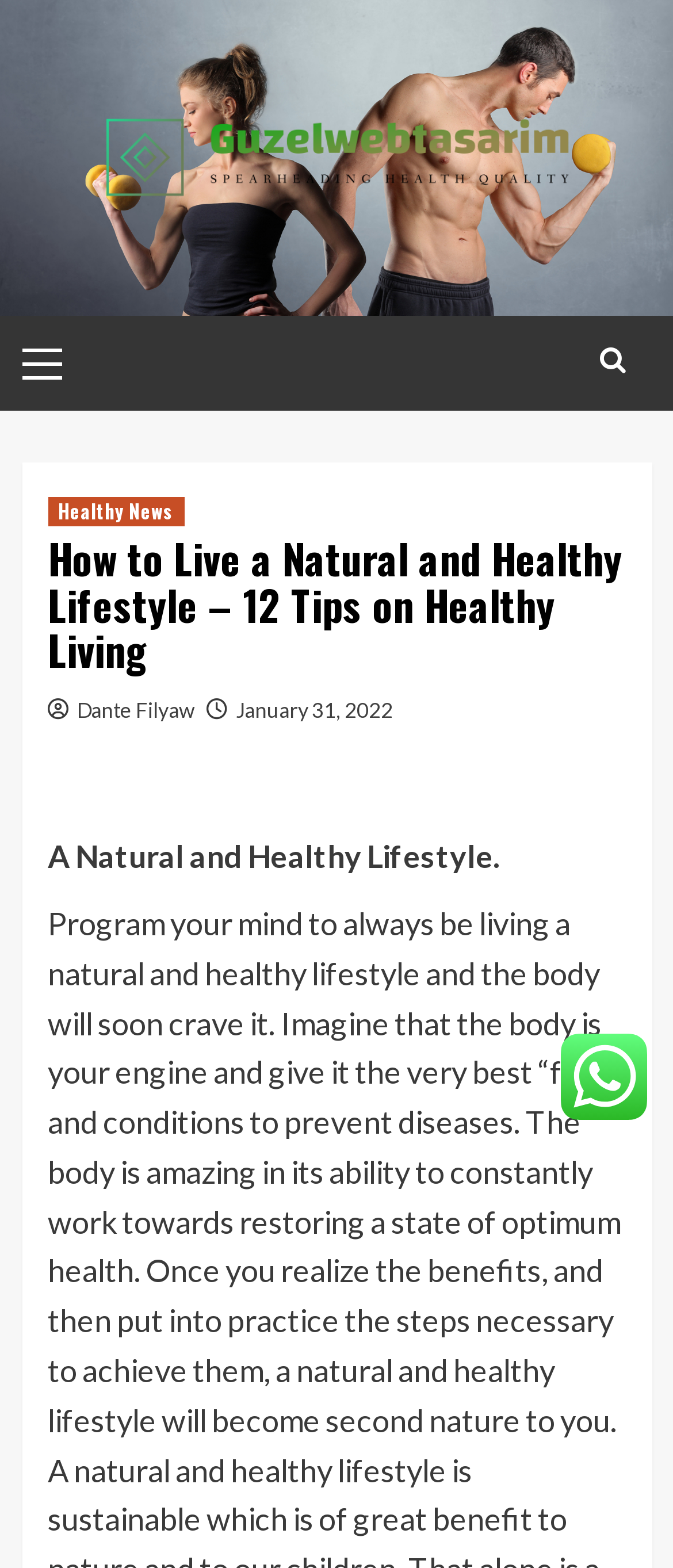What is the topic of the article?
Based on the visual, give a brief answer using one word or a short phrase.

Healthy Lifestyle